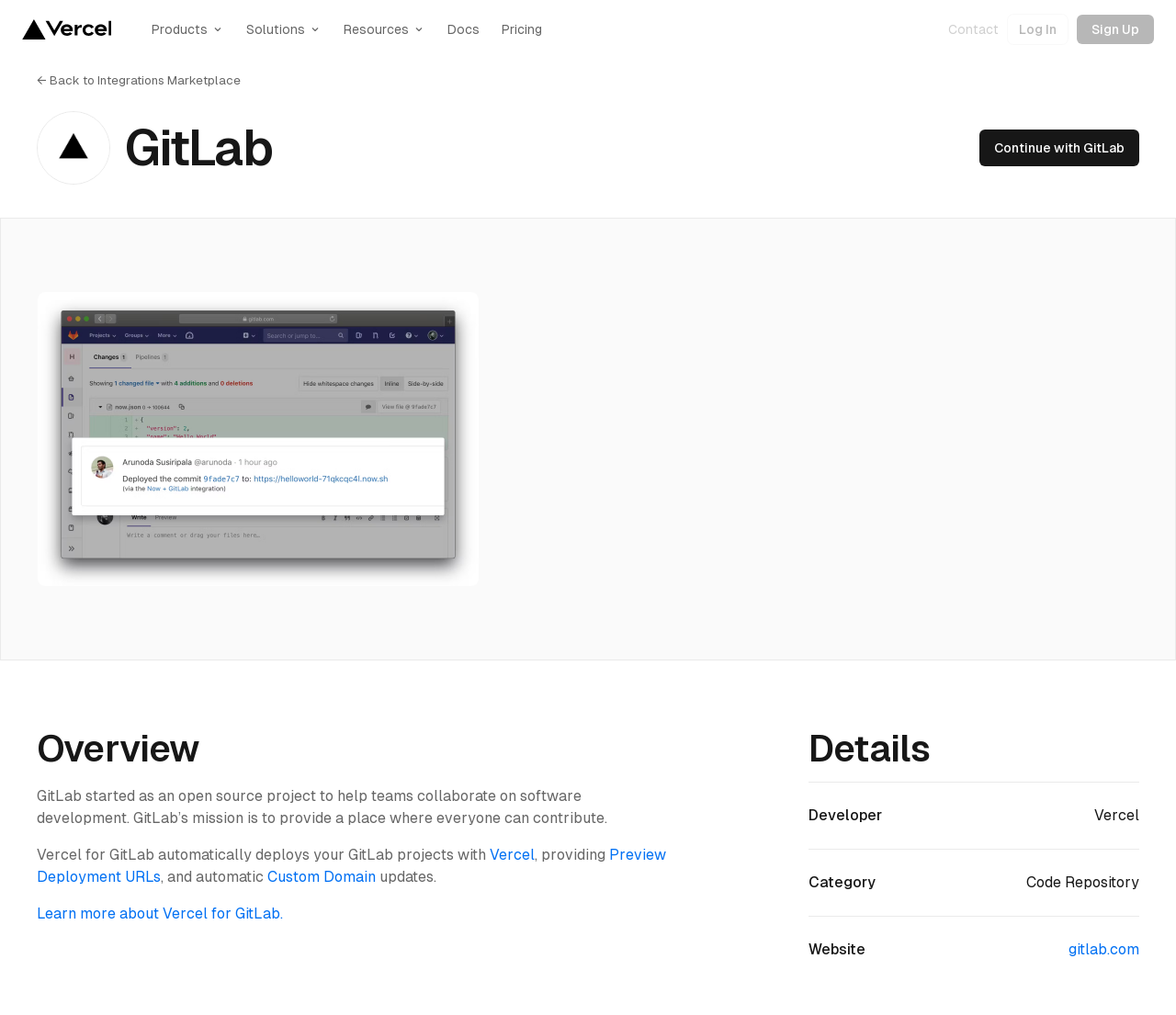Provide an in-depth caption for the webpage.

This webpage is about Vercel for GitLab, a web-based Git repository. At the top left, there is a link to skip to the content. Next to it, there is a link to the home page, accompanied by the Vercel logotype. 

Below the top navigation bar, there is a main navigation header with 5 links and 1 dropdown menu. The navigation header contains buttons for Products, Solutions, and Resources, each with a dropdown menu. The Products dropdown menu has links to DX Platform, Infrastructure, Analytics, Storage, Next.js, and Turborepo. The Solutions dropdown menu has links to Enterprise, AI Apps, Composable Commerce, Web Apps, Platform Engineering, and Marketing Sites. The Resources dropdown menu has links to Integrations, Templates, Resource Center, Guides, Blog, and Customers.

To the right of the navigation header, there are links to Docs and Pricing. At the top right, there are links to Contact, Log In, and Sign Up.

Below the main navigation header, there is a section with a heading "GitLab" and a link to "Continue with GitLab". There is also an image and a heading "Overview" above a block of text that describes GitLab and its mission. The text also mentions Vercel for GitLab and its features, including automatic deployment of GitLab projects, Preview Deployment URLs, and Custom Domain updates.

At the bottom of the page, there is a complementary section with a heading "Details" that contains information about the developer, category, and website of Vercel for GitLab.